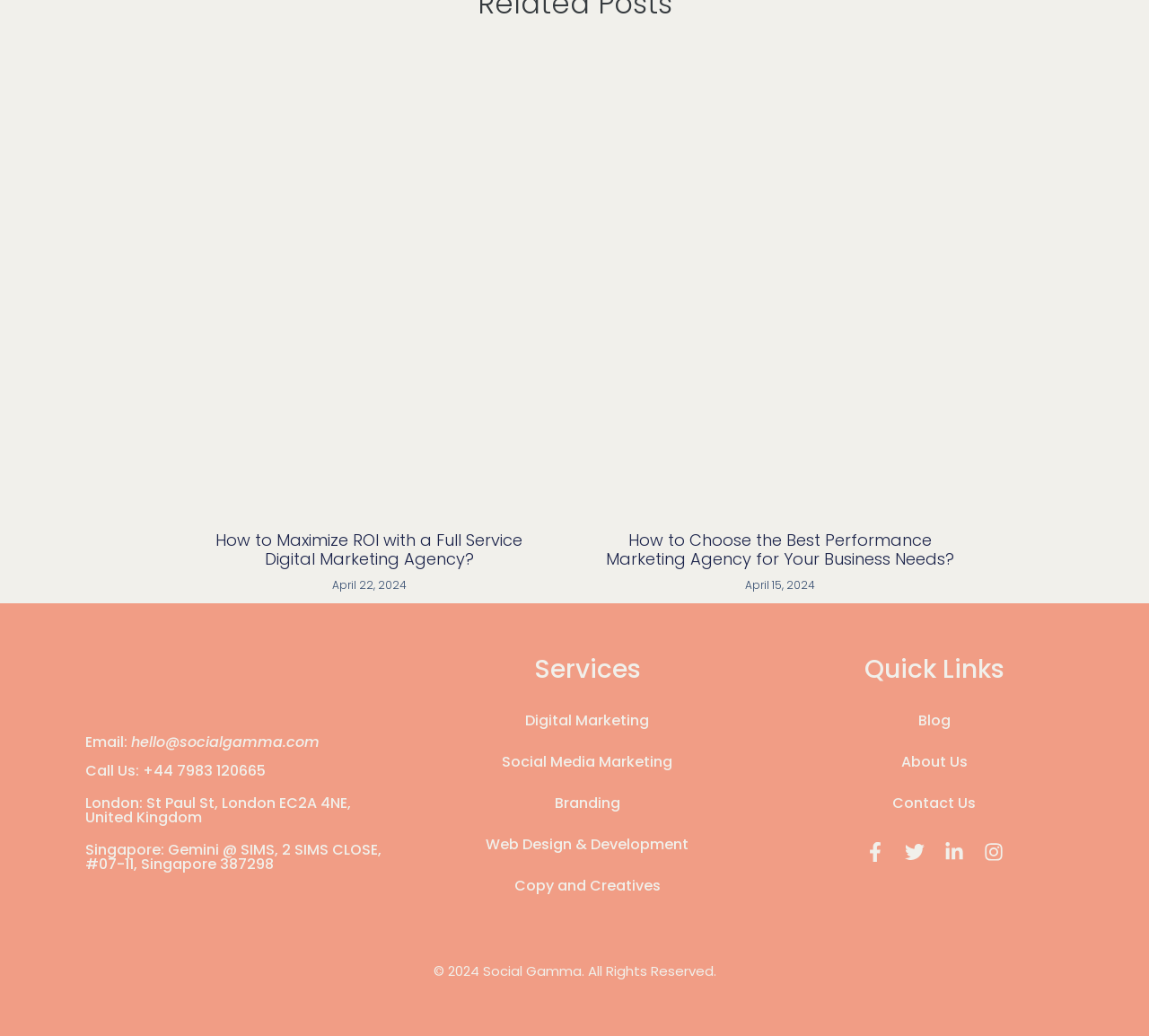Please identify the bounding box coordinates of the area that needs to be clicked to fulfill the following instruction: "Explore the services offered by the company."

[0.376, 0.635, 0.647, 0.659]